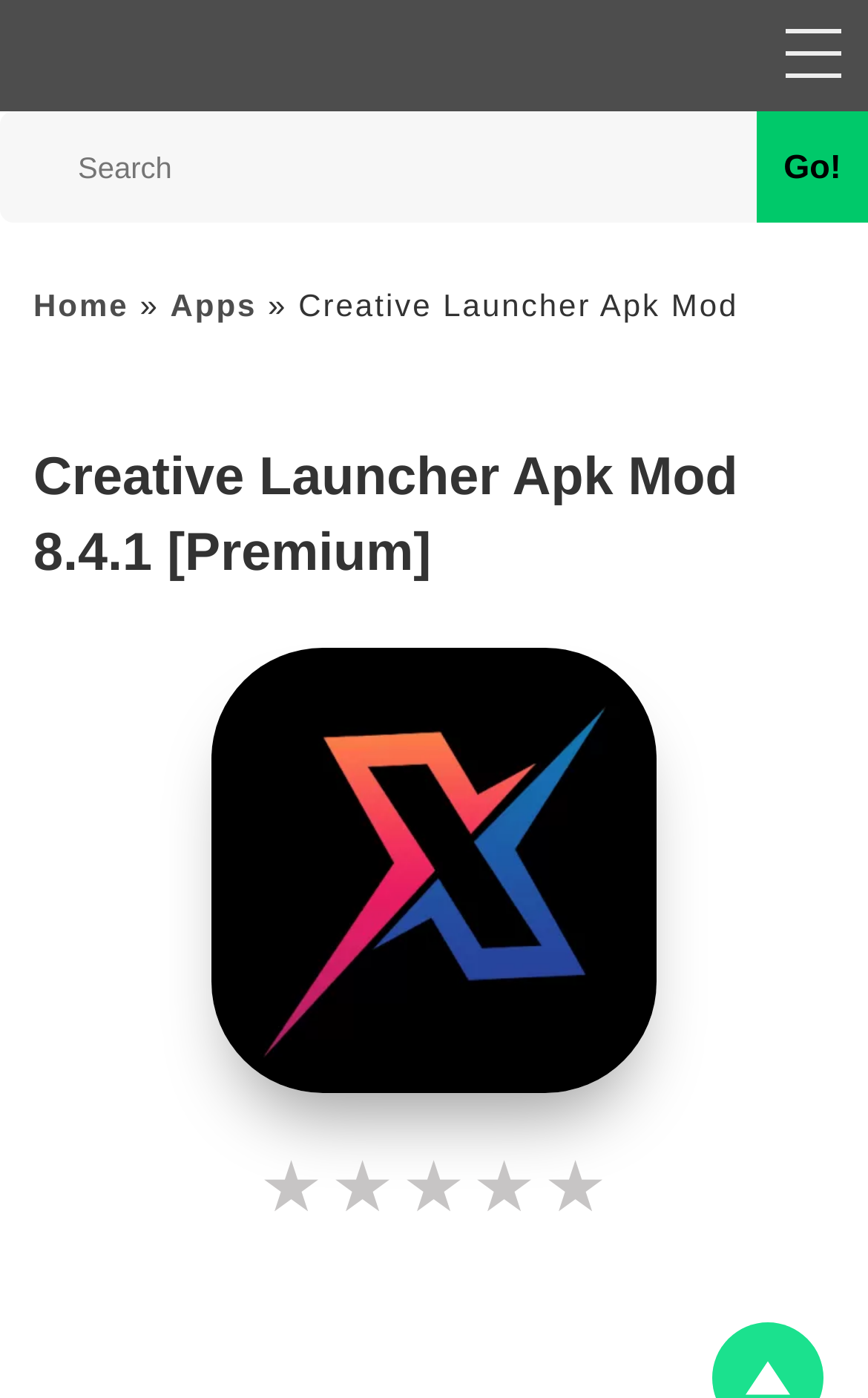Please provide a brief answer to the following inquiry using a single word or phrase:
What are the main categories on the webpage?

Home, Games, Apps, Top 10